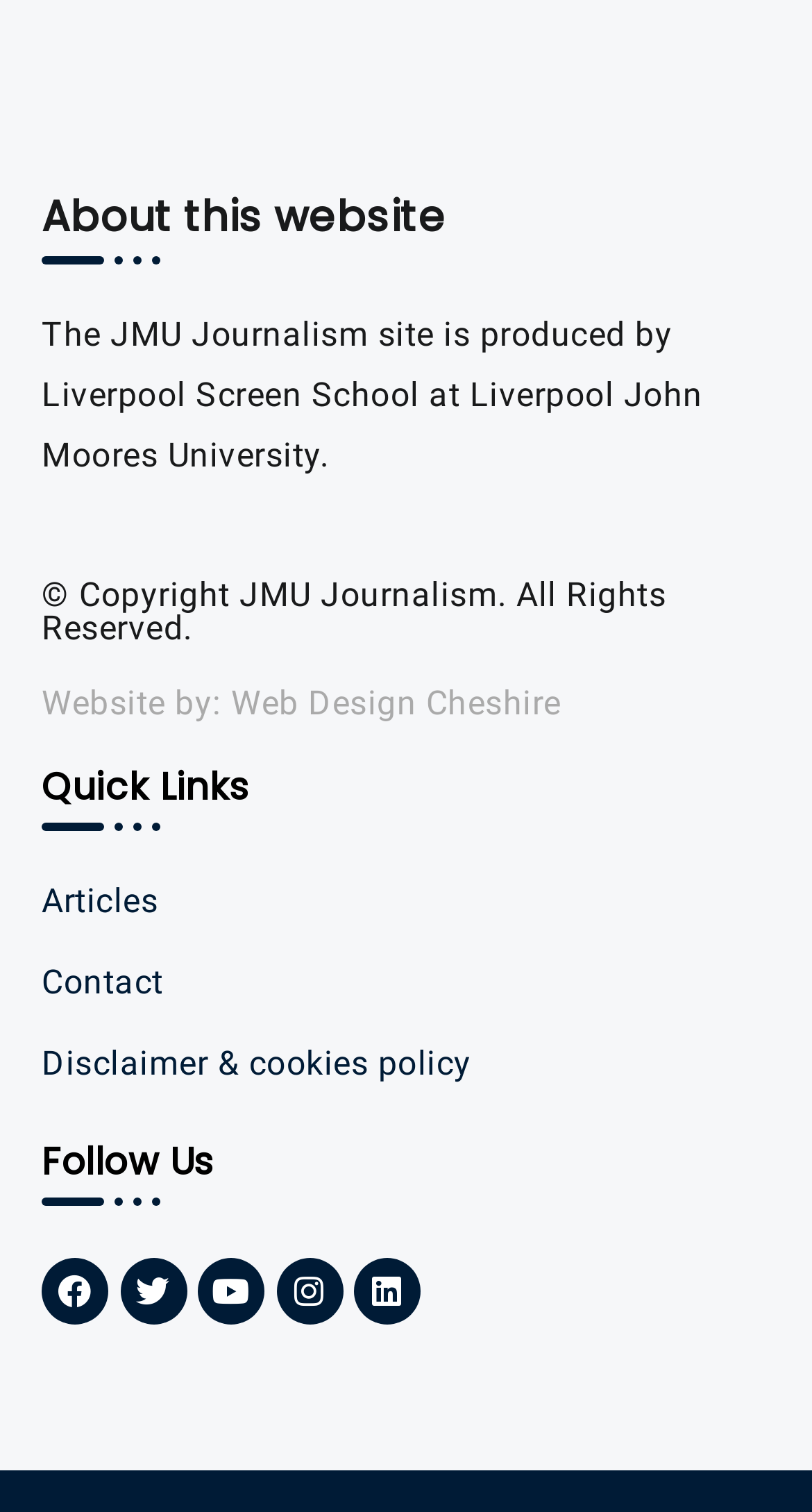Please provide the bounding box coordinate of the region that matches the element description: value="Send". Coordinates should be in the format (top-left x, top-left y, bottom-right x, bottom-right y) and all values should be between 0 and 1.

None